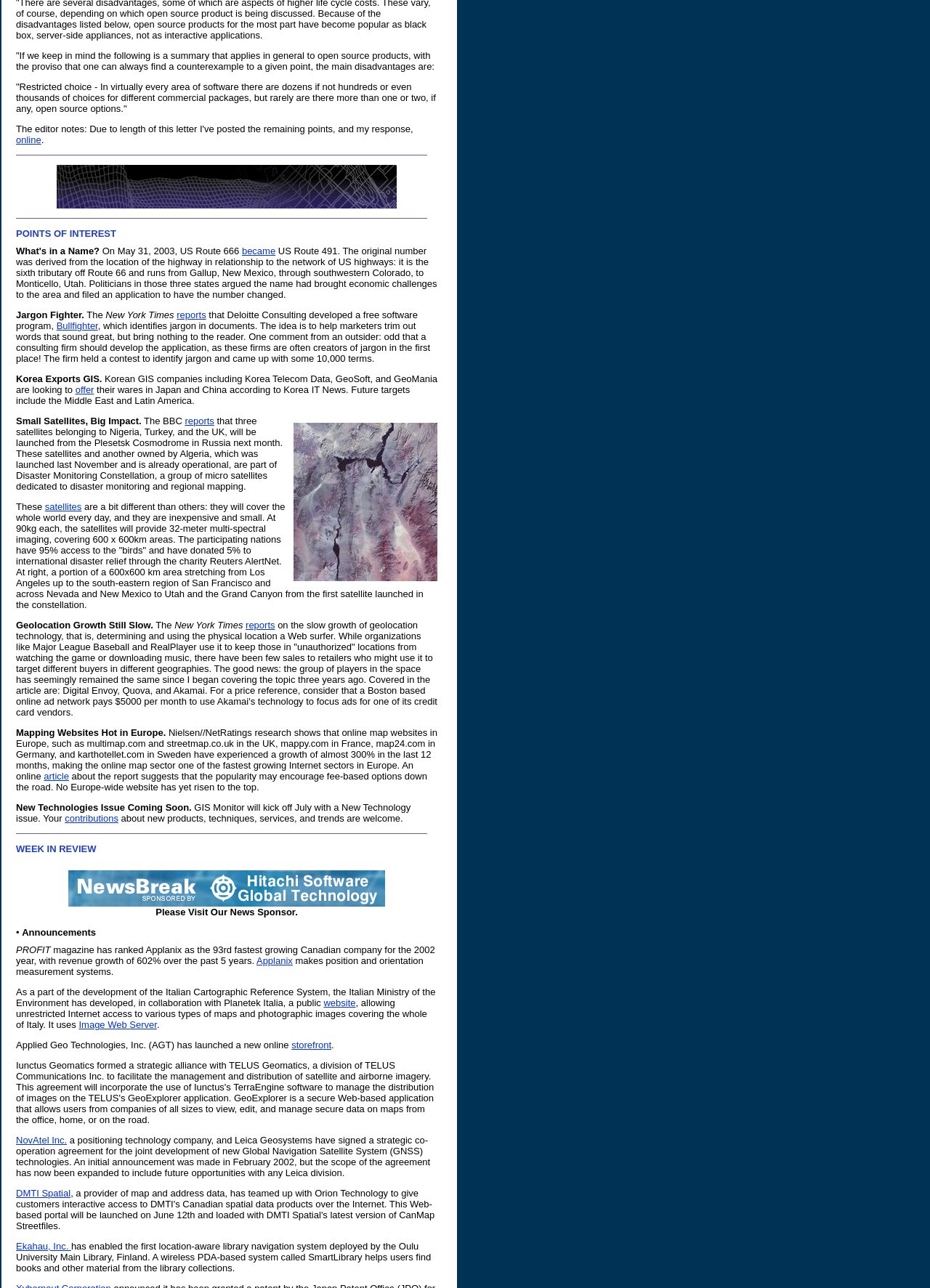Determine the bounding box coordinates for the clickable element required to fulfill the instruction: "visit became". Provide the coordinates as four float numbers between 0 and 1, i.e., [left, top, right, bottom].

[0.26, 0.191, 0.296, 0.199]